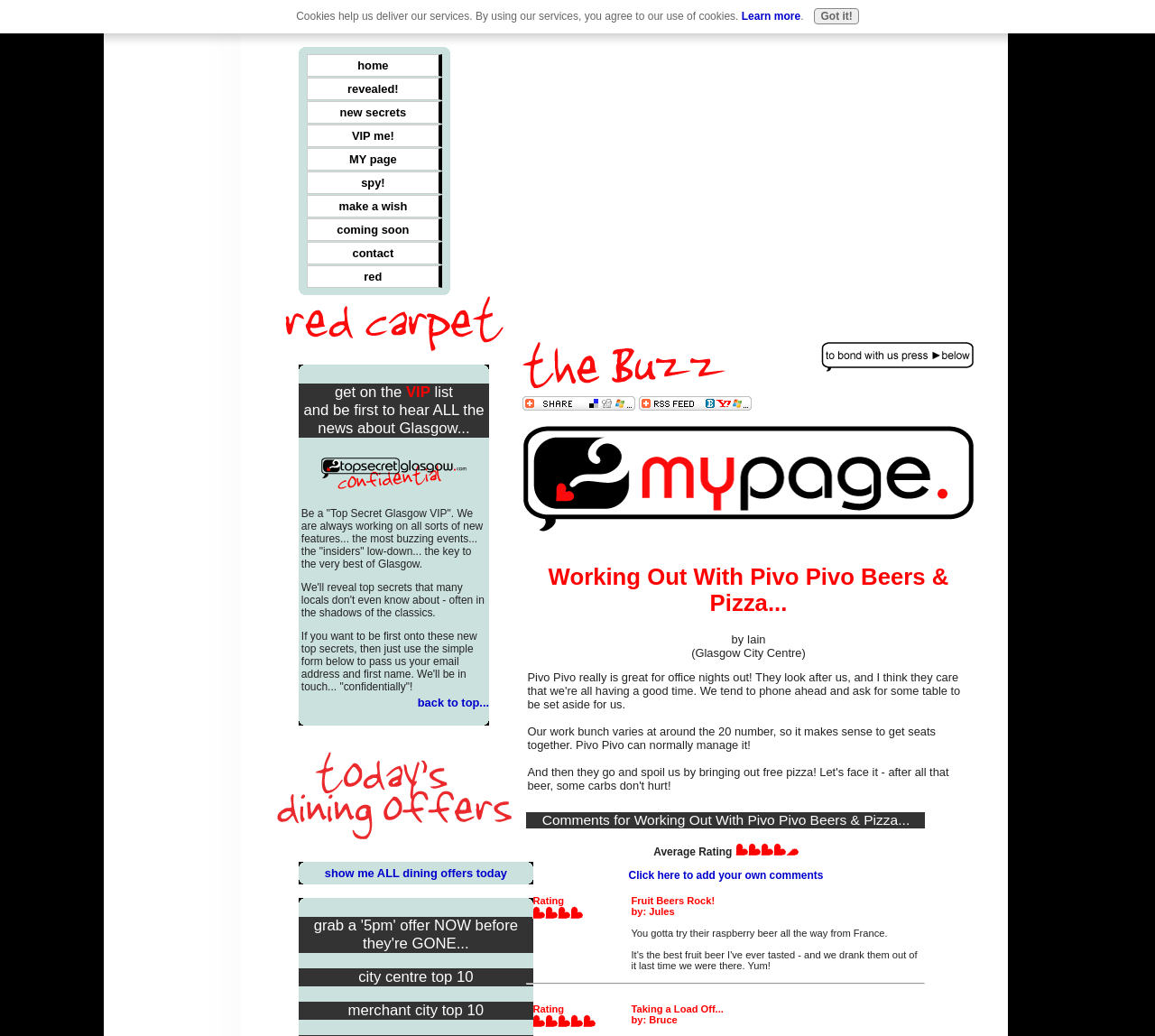Locate the UI element described by Learn more in the provided webpage screenshot. Return the bounding box coordinates in the format (top-left x, top-left y, bottom-right x, bottom-right y), ensuring all values are between 0 and 1.

[0.642, 0.01, 0.693, 0.022]